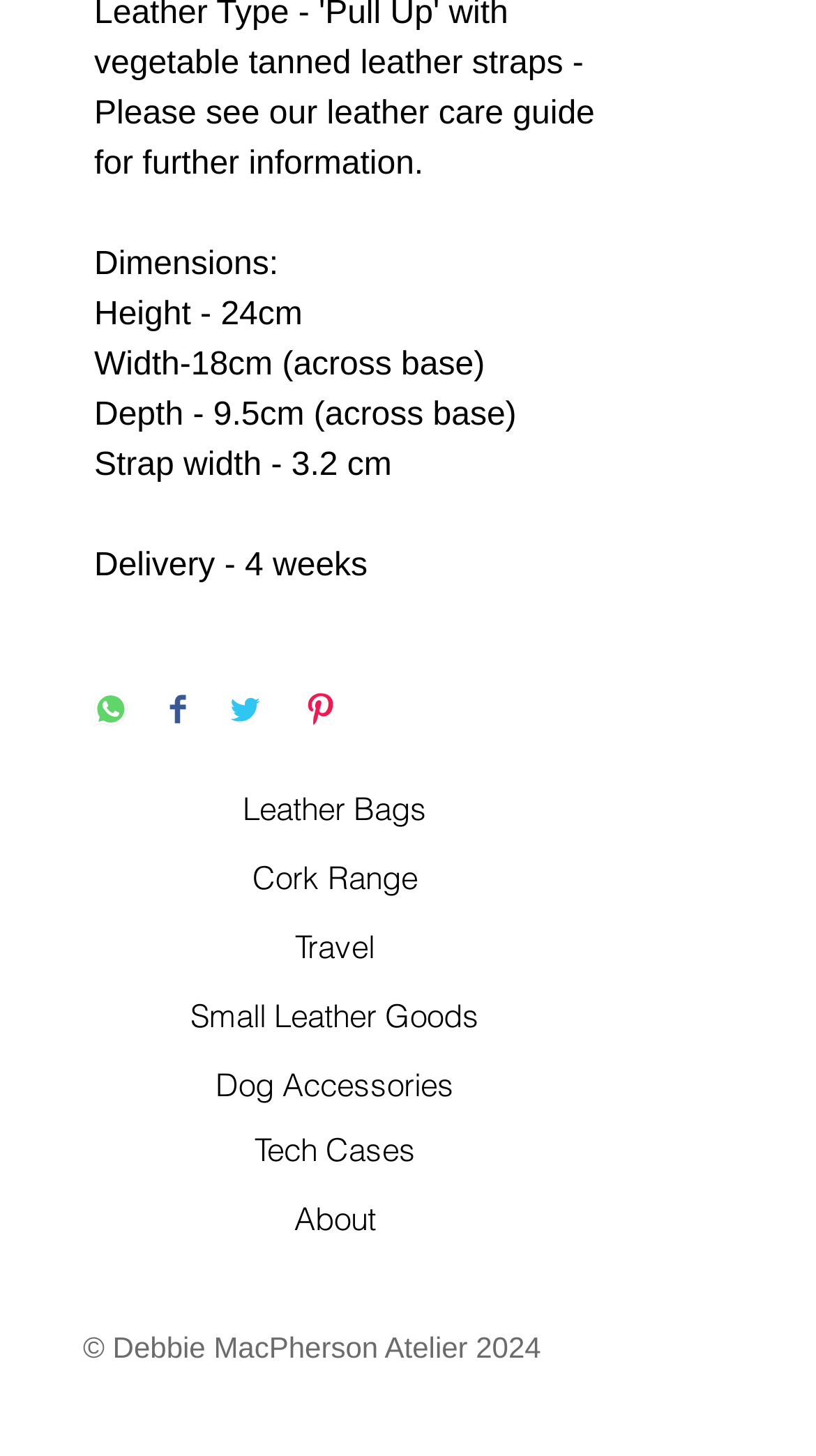From the screenshot, find the bounding box of the UI element matching this description: "Cork Range". Supply the bounding box coordinates in the form [left, top, right, bottom], each a float between 0 and 1.

[0.309, 0.594, 0.512, 0.617]